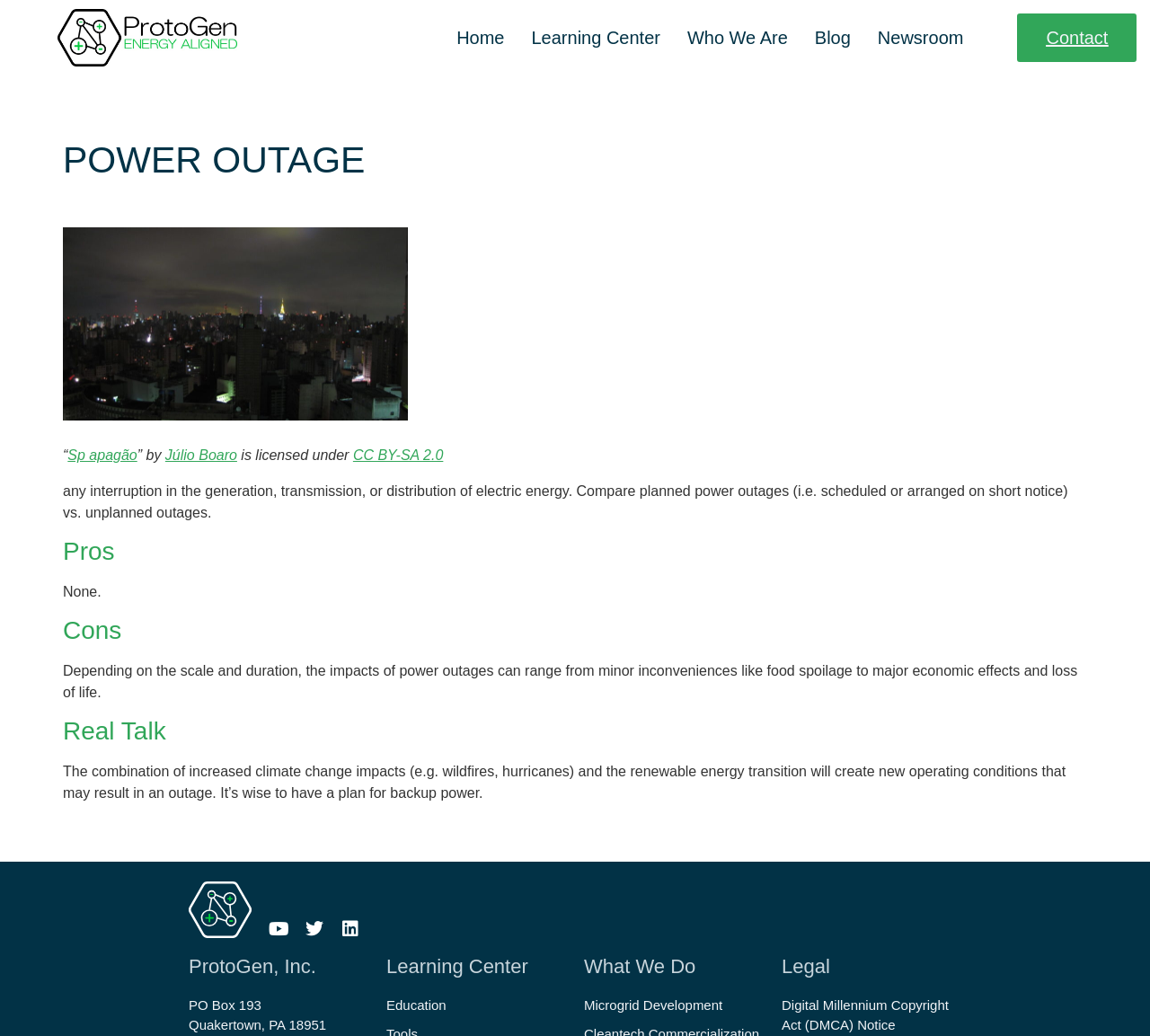Detail the features and information presented on the webpage.

The webpage is about power outages, specifically discussing the definition, pros, and cons of power outages, as well as real talk about the impacts of power outages. 

At the top of the page, there is a navigation menu with links to "Home", "Learning Center", "Who We Are", "Blog", "Newsroom", and "Contact". 

Below the navigation menu, there is a large heading "POWER OUTAGE" followed by a link and a figure with a caption. The caption is a quote about power outages, attributed to Júlio Boaro, and licensed under CC BY-SA 2.0.

Next, there is a paragraph of text that defines power outages, comparing planned and unplanned outages. 

Below this text, there are three sections: "Pros", "Cons", and "Real Talk". The "Pros" section is empty, with only the text "None.". The "Cons" section discusses the potential impacts of power outages, ranging from minor inconveniences to major economic effects and loss of life. The "Real Talk" section talks about the importance of having a plan for backup power in the face of increasing climate change impacts and the renewable energy transition.

At the bottom of the page, there are social media links to Youtube, Twitter, and Linkedin, as well as a section with the company's address and links to "Learning Center", "What We Do", and "Legal" pages.